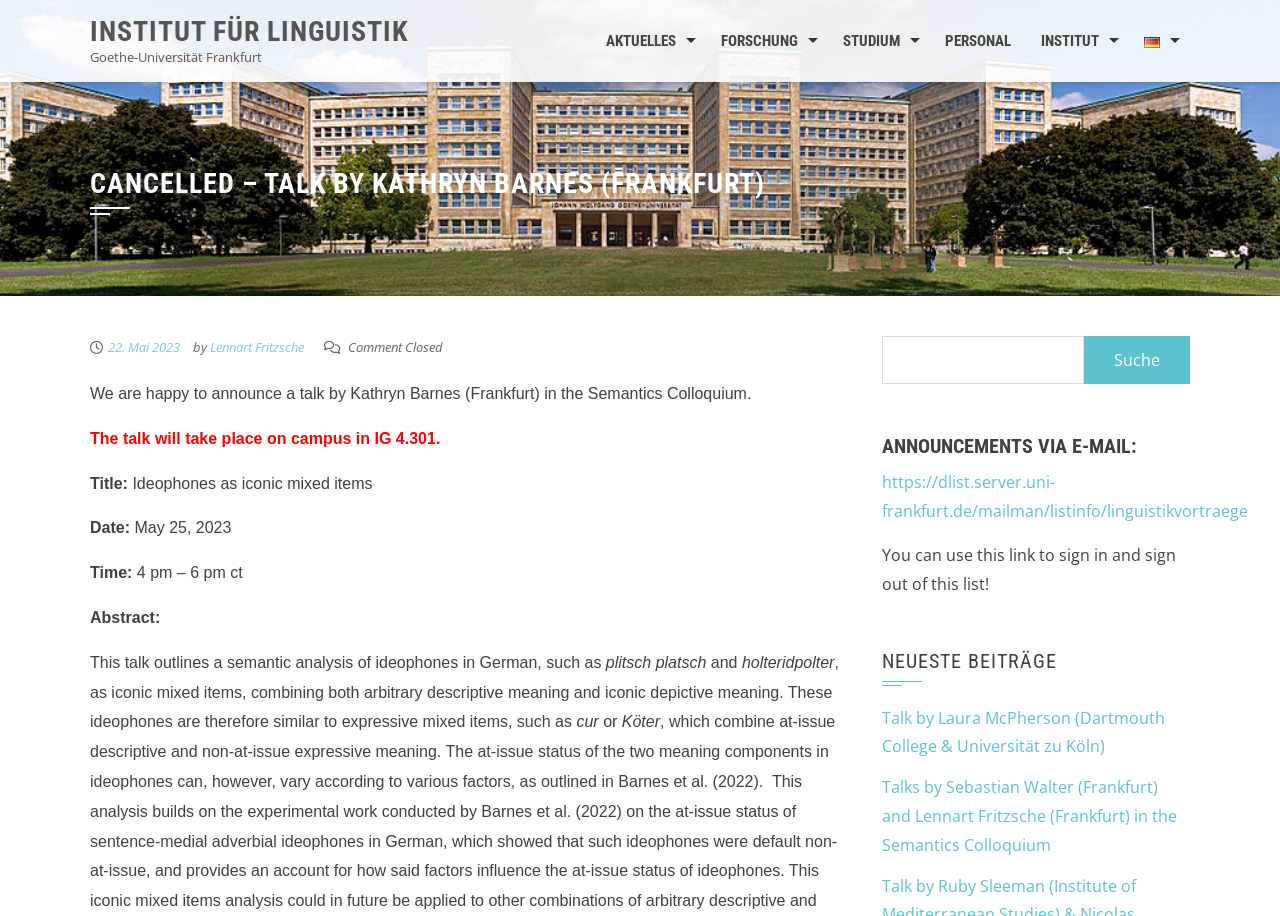Write a detailed summary of the webpage, including text, images, and layout.

The webpage appears to be a university webpage, specifically from the Institut für Linguistik at Goethe-Universität Frankfurt. At the top, there is a navigation menu with links to "AKTUELLES", "FORSCHUNG", "STUDIUM", "PERSONAL", "INSTITUT", and "Deutsch", with a small German flag icon next to the "Deutsch" link.

Below the navigation menu, there is a heading that announces a cancelled talk by Kathryn Barnes from Frankfurt, with a link to the date "22. Mai 2023" and a mention of the talk being part of the Semantics Colloquium. The talk's title is "Ideophones as iconic mixed items", and there is a brief abstract describing the topic.

To the right of the talk announcement, there is a search bar with a label "Suche nach:" and a button to submit the search query.

Further down the page, there is a section with announcements via email, including a link to sign up for a mailing list and a note about using the link to sign in and sign out of the list.

Finally, there is a section with the latest contributions, featuring links to two upcoming talks, one by Laura McPherson and another by Sebastian Walter and Lennart Fritzsche.